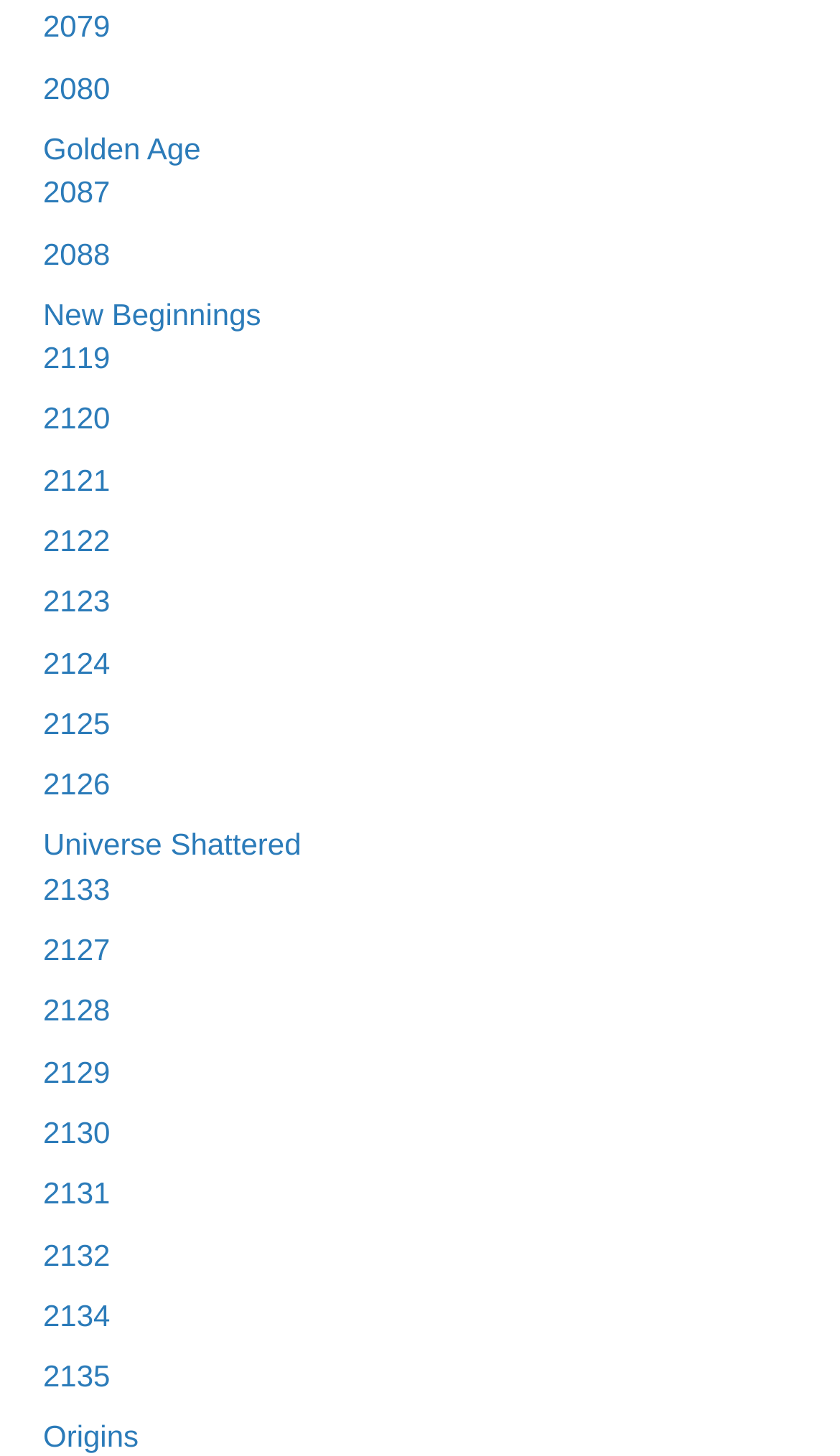Locate the bounding box of the UI element described by: "2121" in the given webpage screenshot.

[0.051, 0.317, 0.131, 0.341]